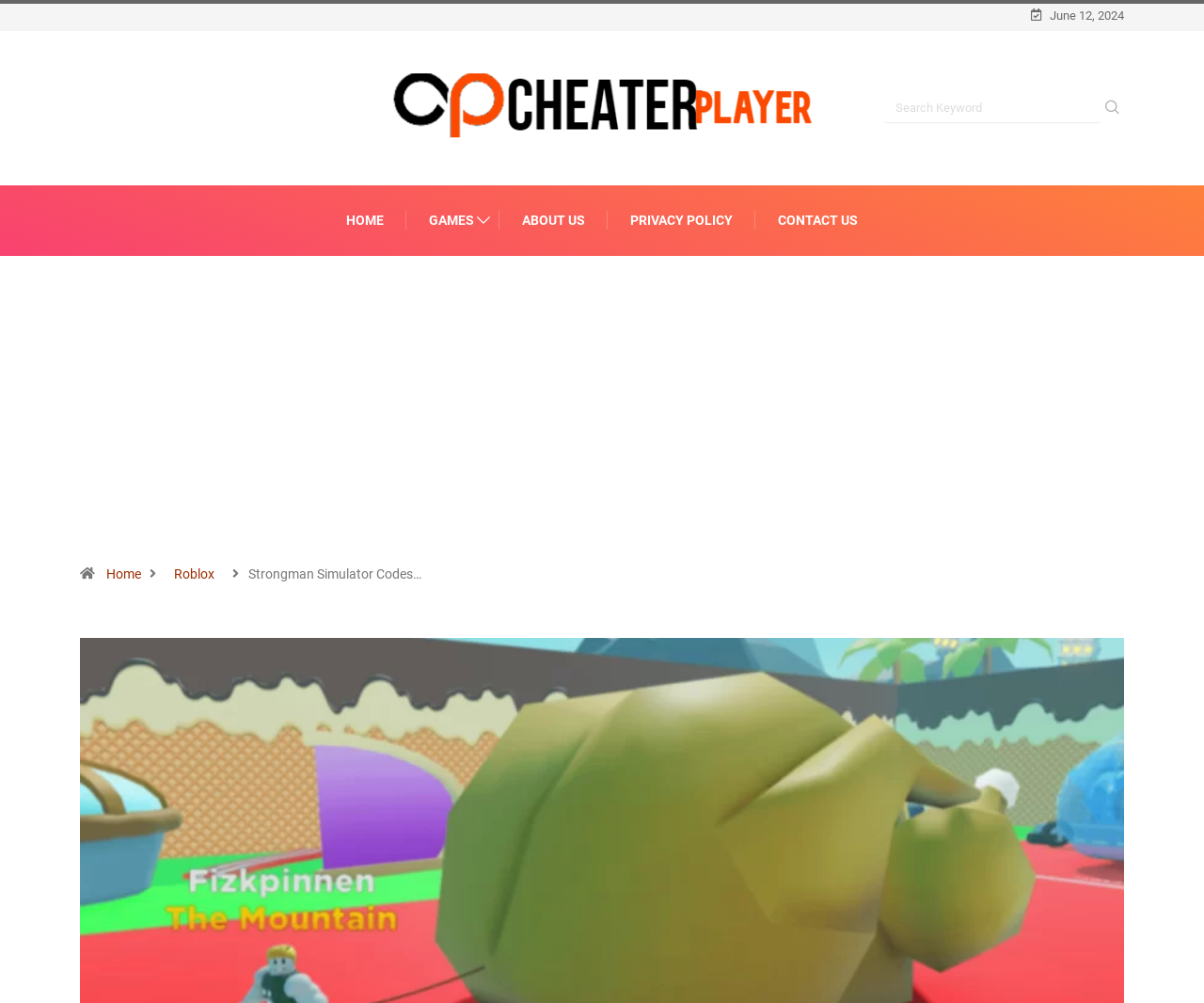How many main navigation links are there?
Using the visual information, respond with a single word or phrase.

5